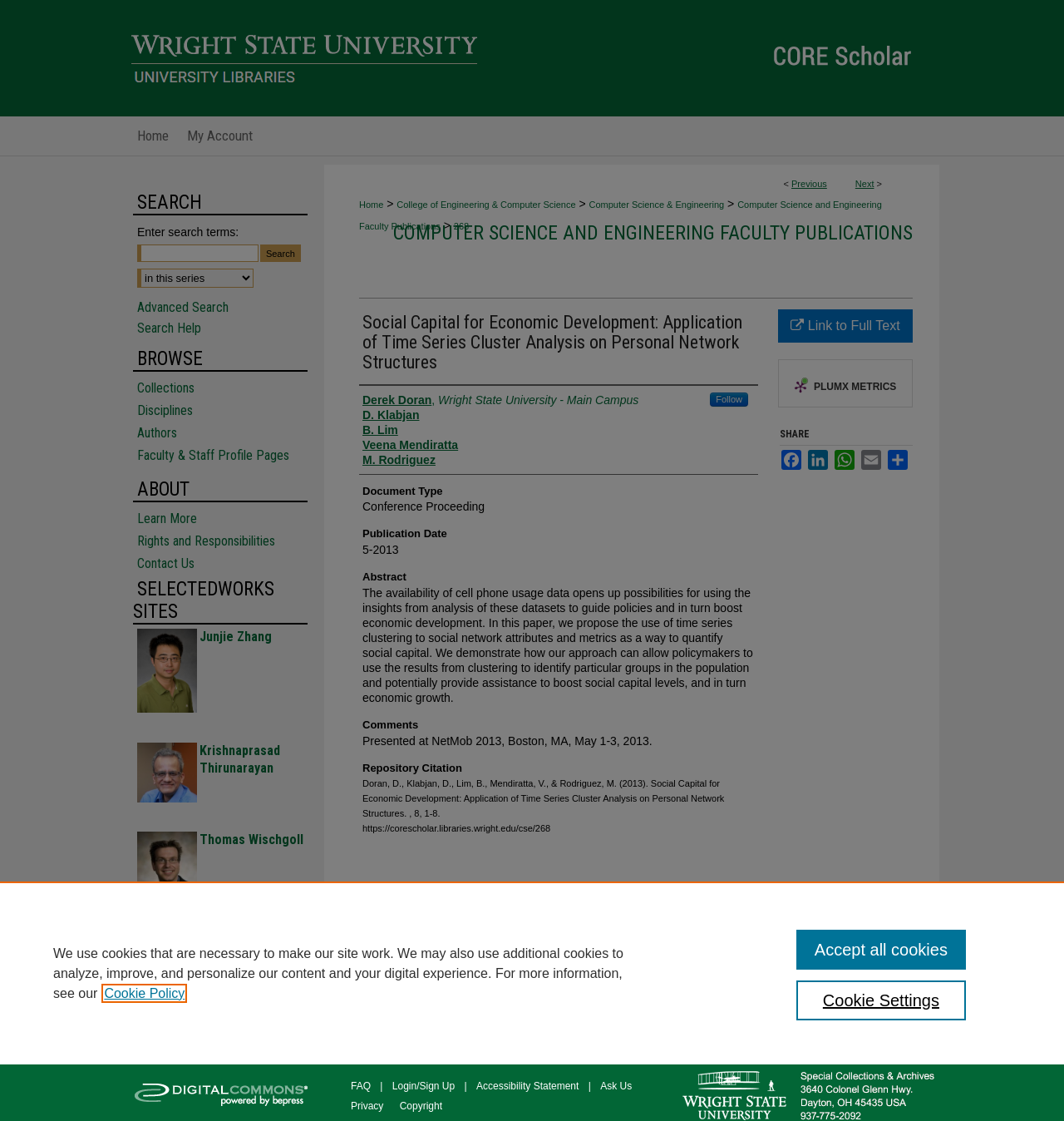Given the element description Accept all cookies, identify the bounding box coordinates for the UI element on the webpage screenshot. The format should be (top-left x, top-left y, bottom-right x, bottom-right y), with values between 0 and 1.

[0.748, 0.829, 0.908, 0.865]